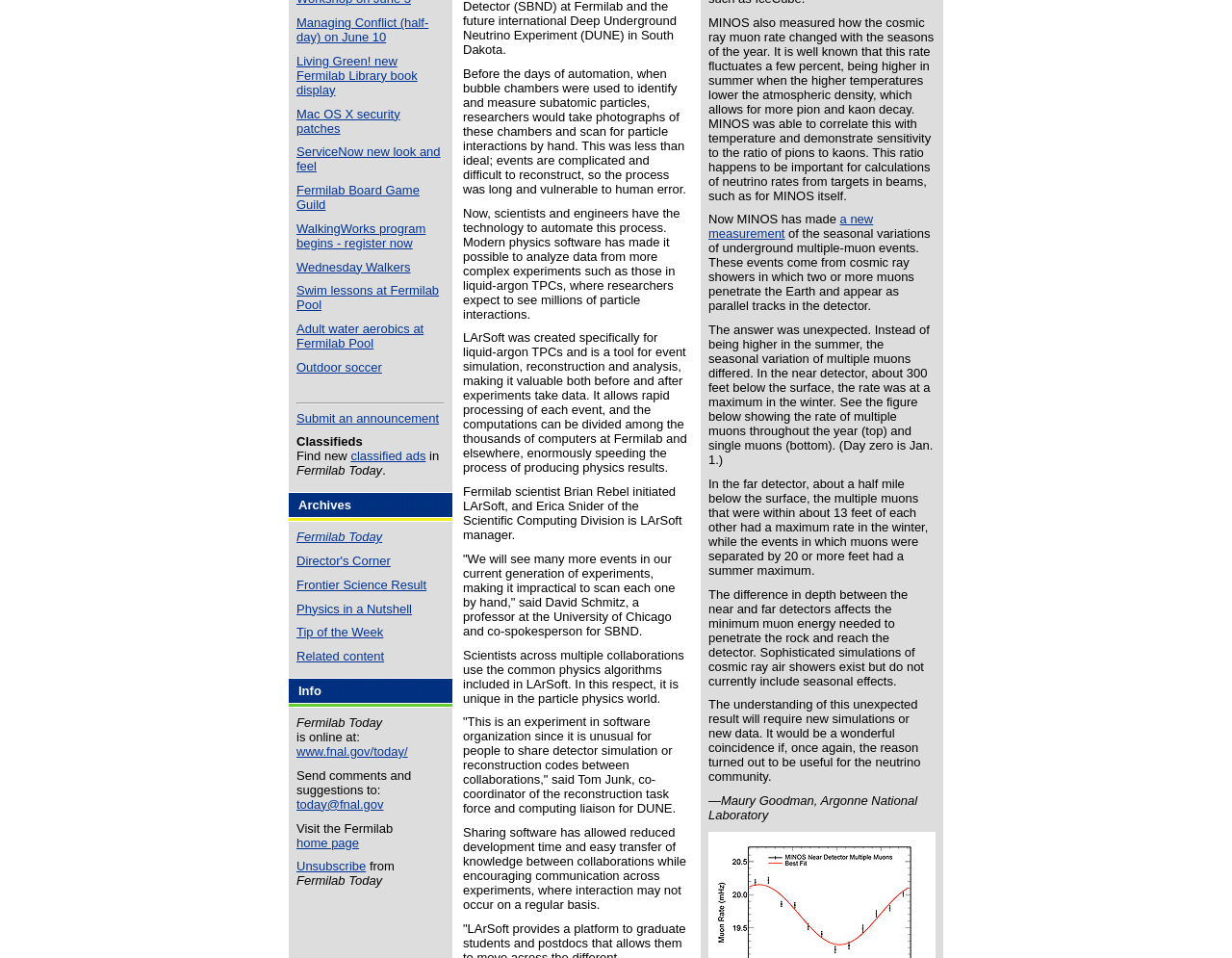Using the element description: "Director's Corner", determine the bounding box coordinates for the specified UI element. The coordinates should be four float numbers between 0 and 1, [left, top, right, bottom].

[0.241, 0.578, 0.317, 0.593]